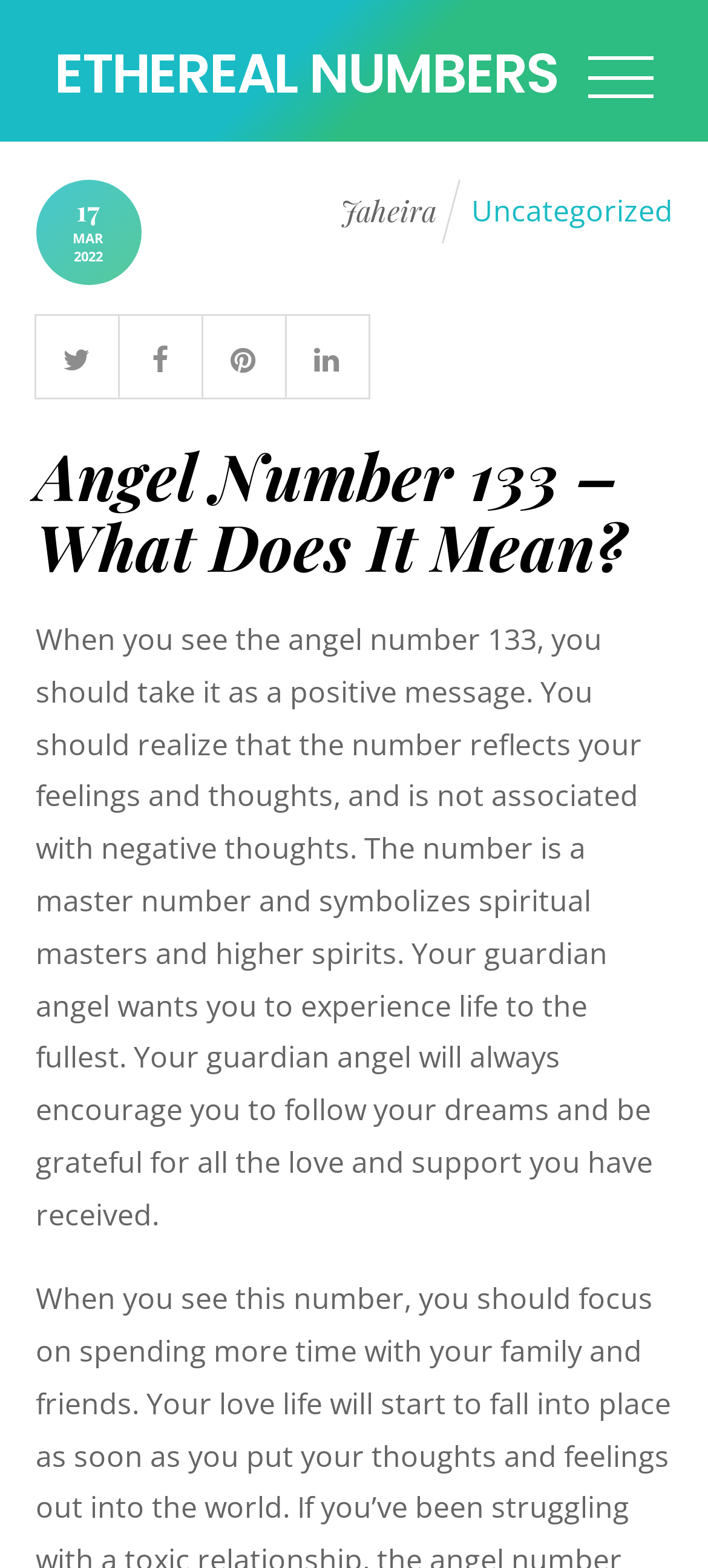Locate the bounding box coordinates of the element to click to perform the following action: 'go to Ethereal Numbers homepage'. The coordinates should be given as four float values between 0 and 1, in the form of [left, top, right, bottom].

[0.077, 0.023, 0.79, 0.072]